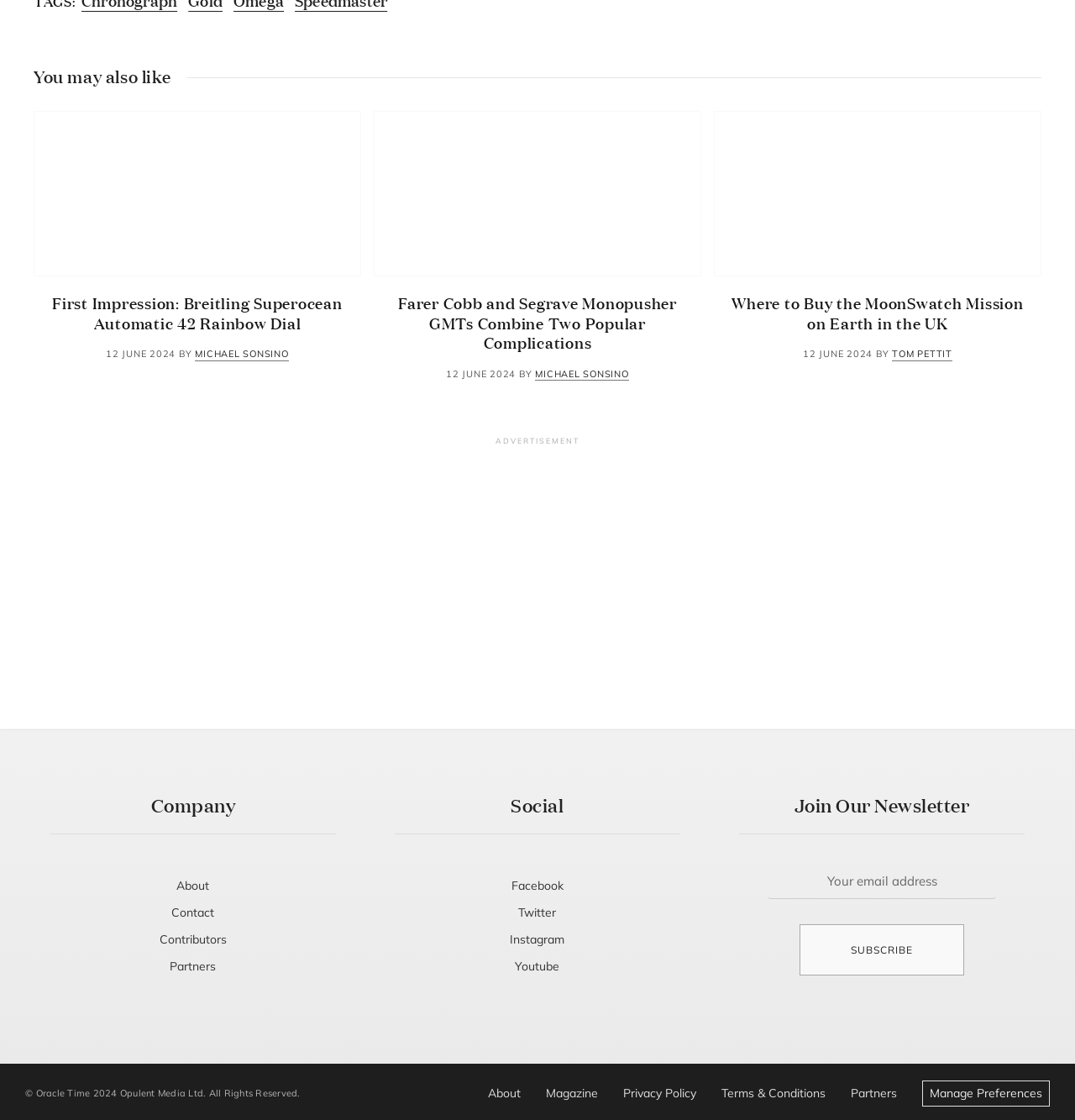Please identify the bounding box coordinates of the element's region that should be clicked to execute the following instruction: "View the article about Breitling Superocean Automatic 42 Rainbow Dial". The bounding box coordinates must be four float numbers between 0 and 1, i.e., [left, top, right, bottom].

[0.031, 0.099, 0.336, 0.362]